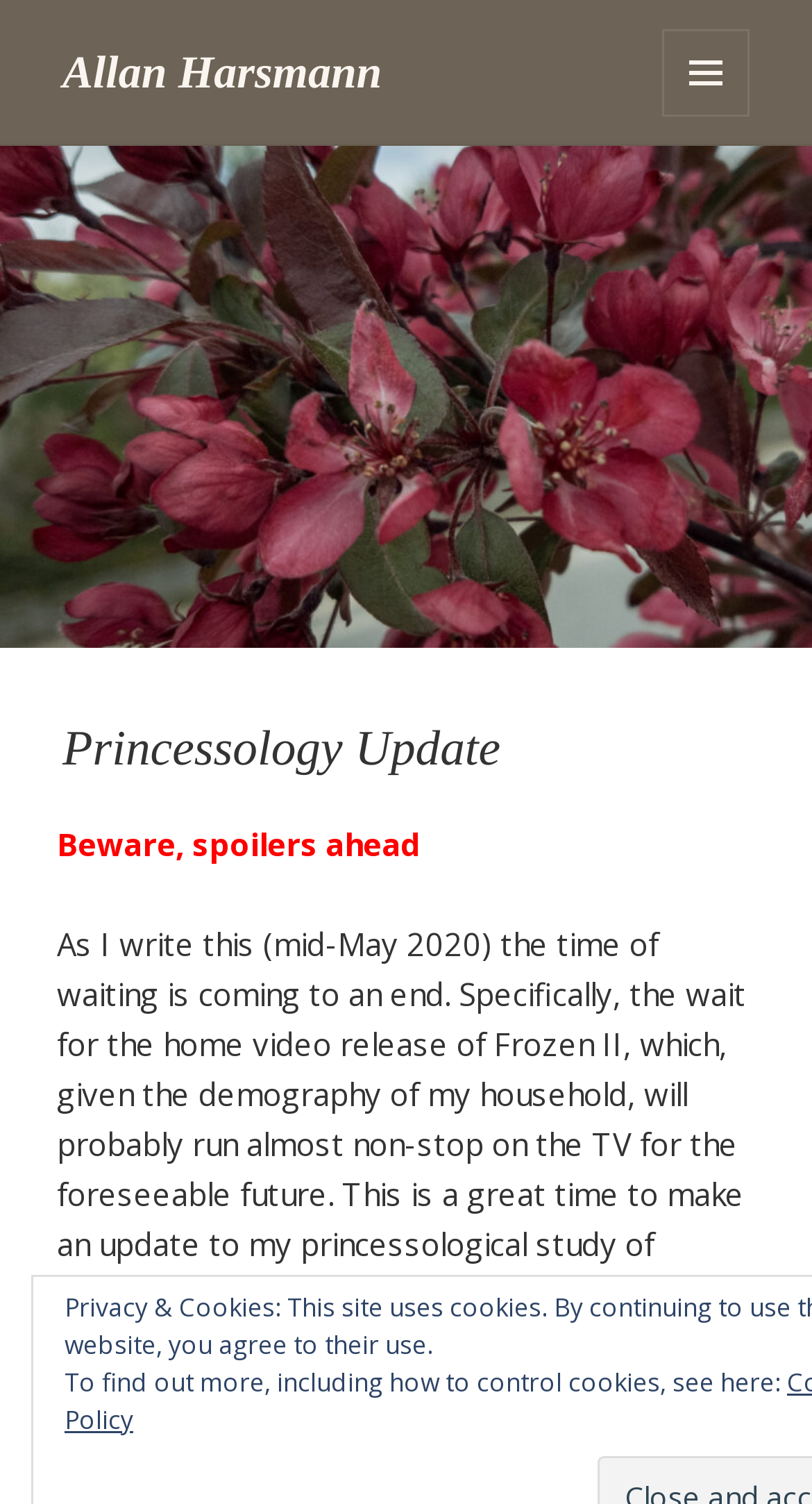Please give a succinct answer to the question in one word or phrase:
What is the author updating?

Princessological study